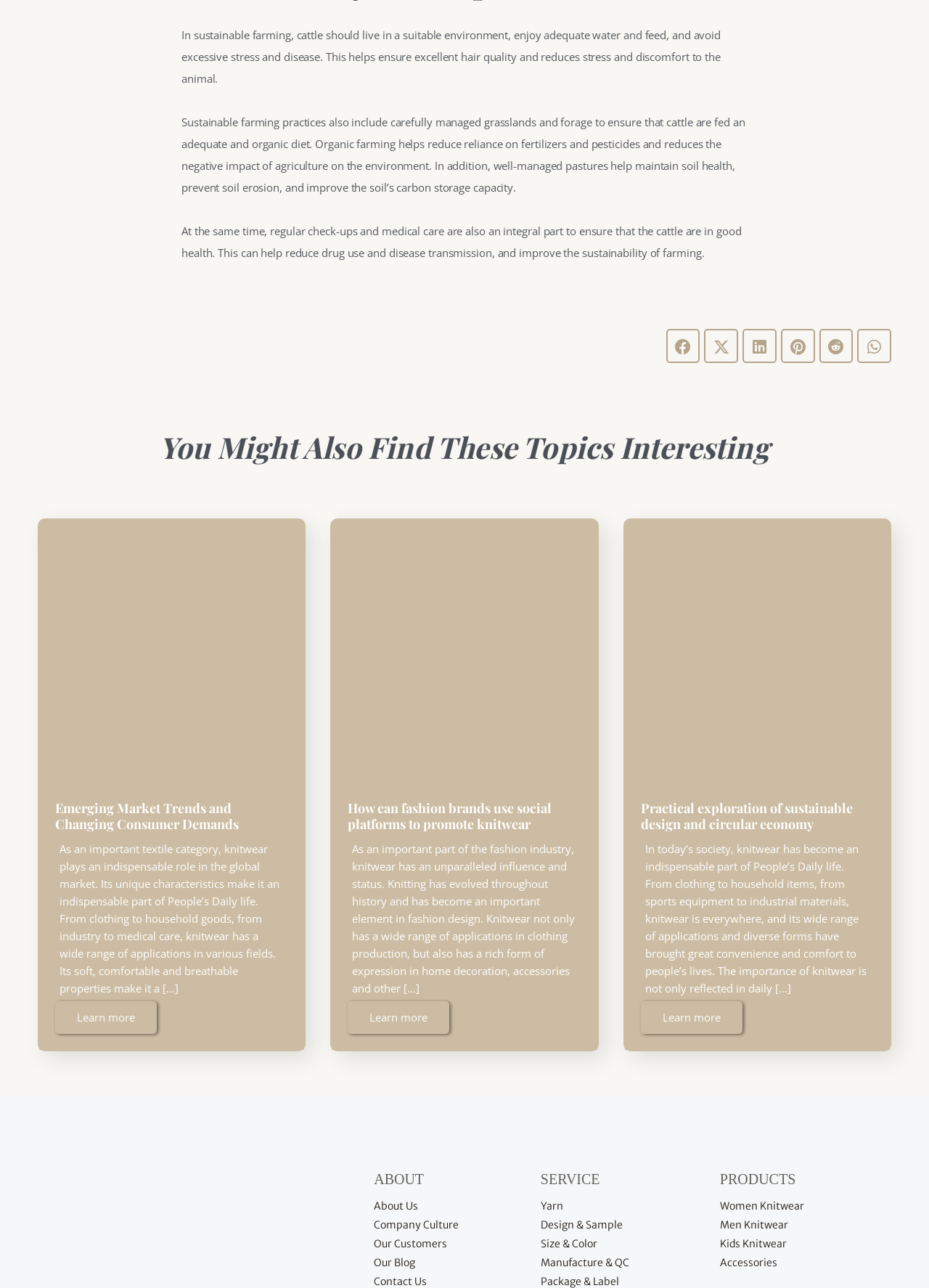Give the bounding box coordinates for the element described as: "简体中文".

None